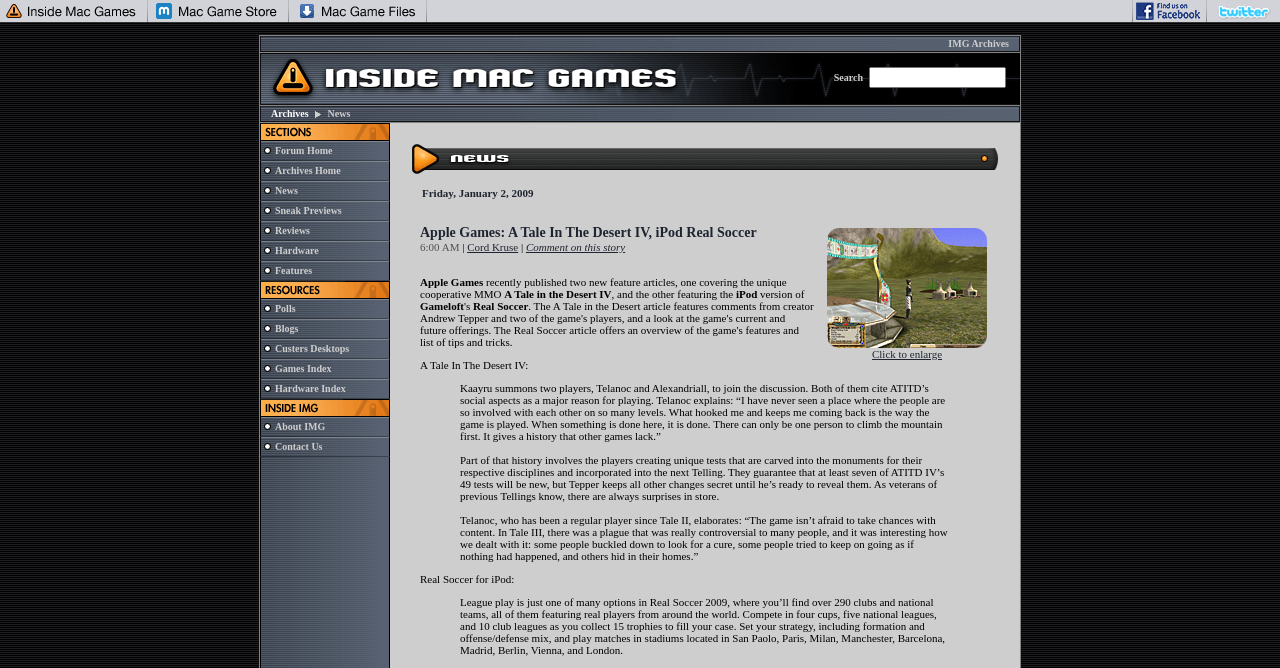With reference to the image, please provide a detailed answer to the following question: What is the main category of the webpage?

Based on the webpage structure and content, it appears to be a news website focused on Mac games, with sections for archives, forums, and news.